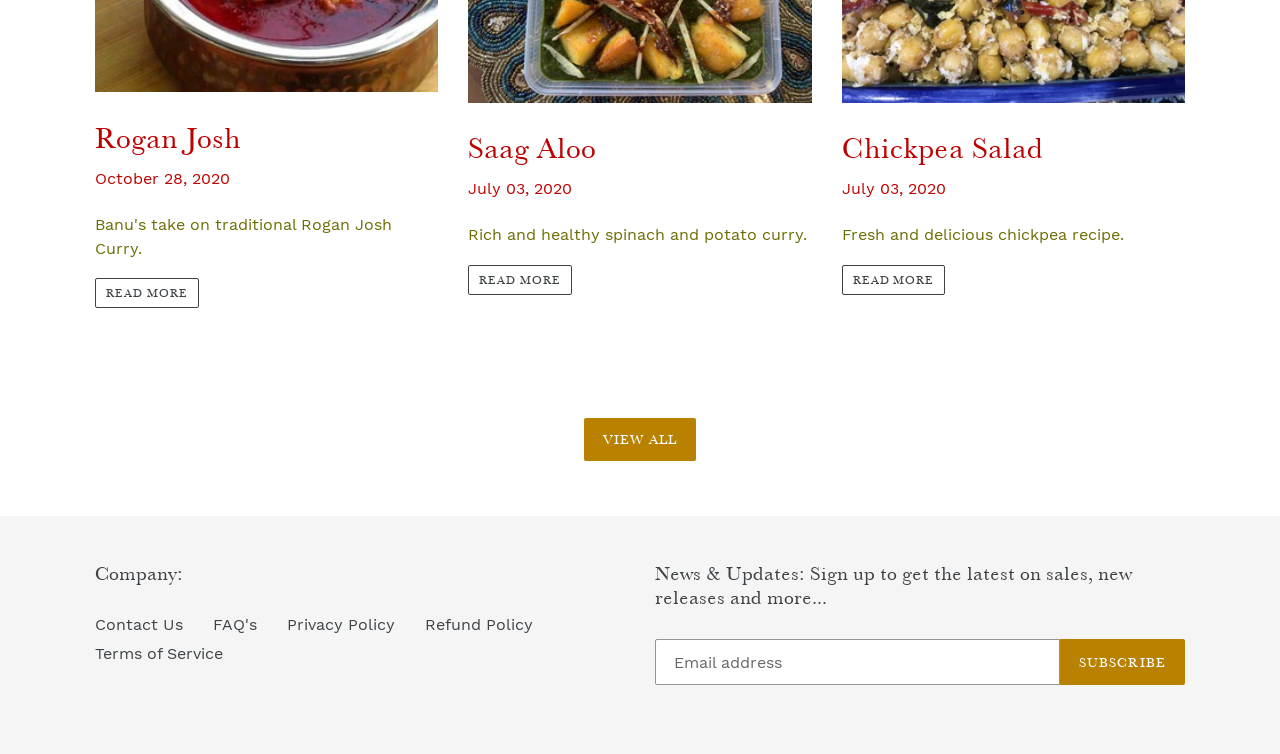Identify the bounding box coordinates of the region I need to click to complete this instruction: "View About Us page".

None